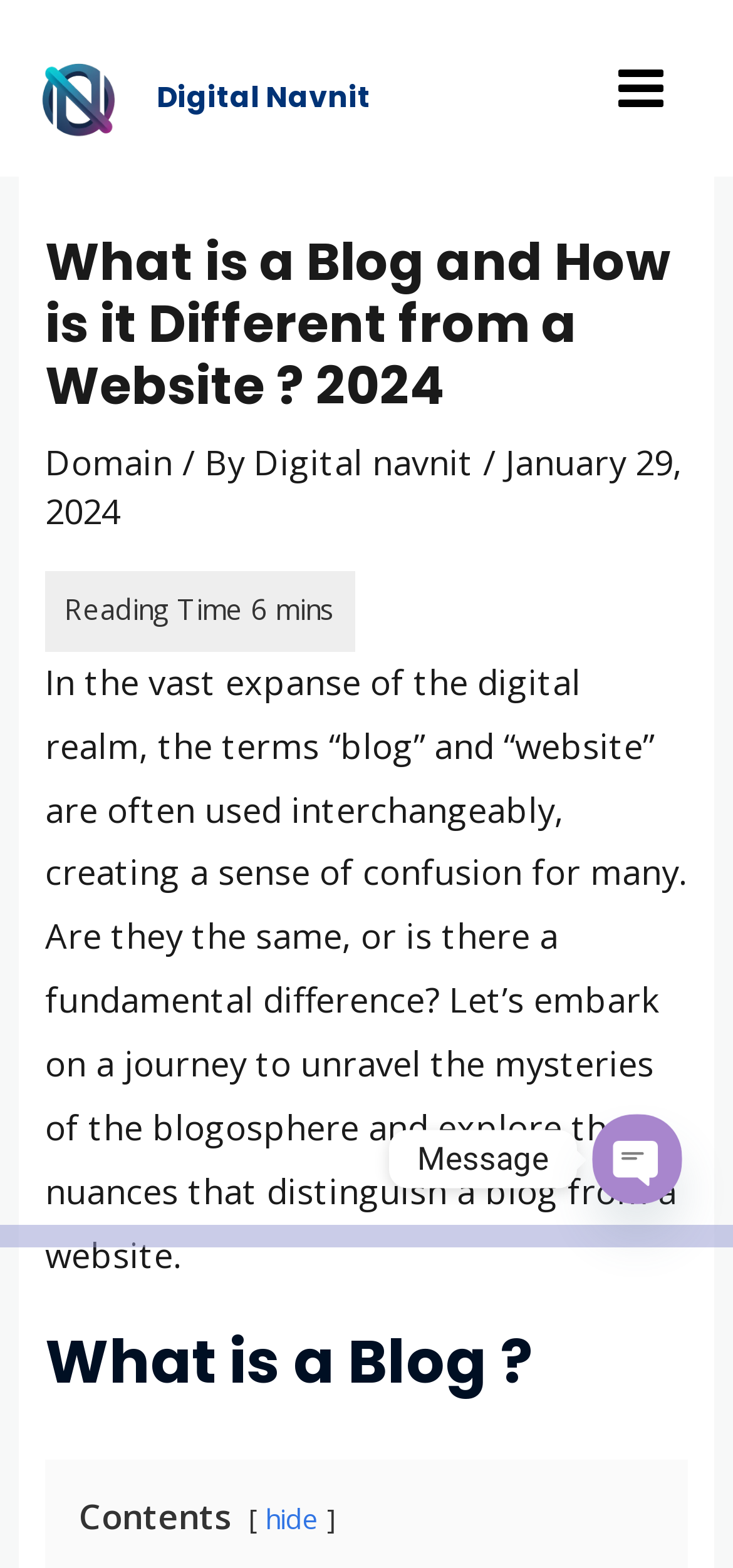Locate the UI element described by hide and provide its bounding box coordinates. Use the format (top-left x, top-left y, bottom-right x, bottom-right y) with all values as floating point numbers between 0 and 1.

[0.361, 0.956, 0.433, 0.98]